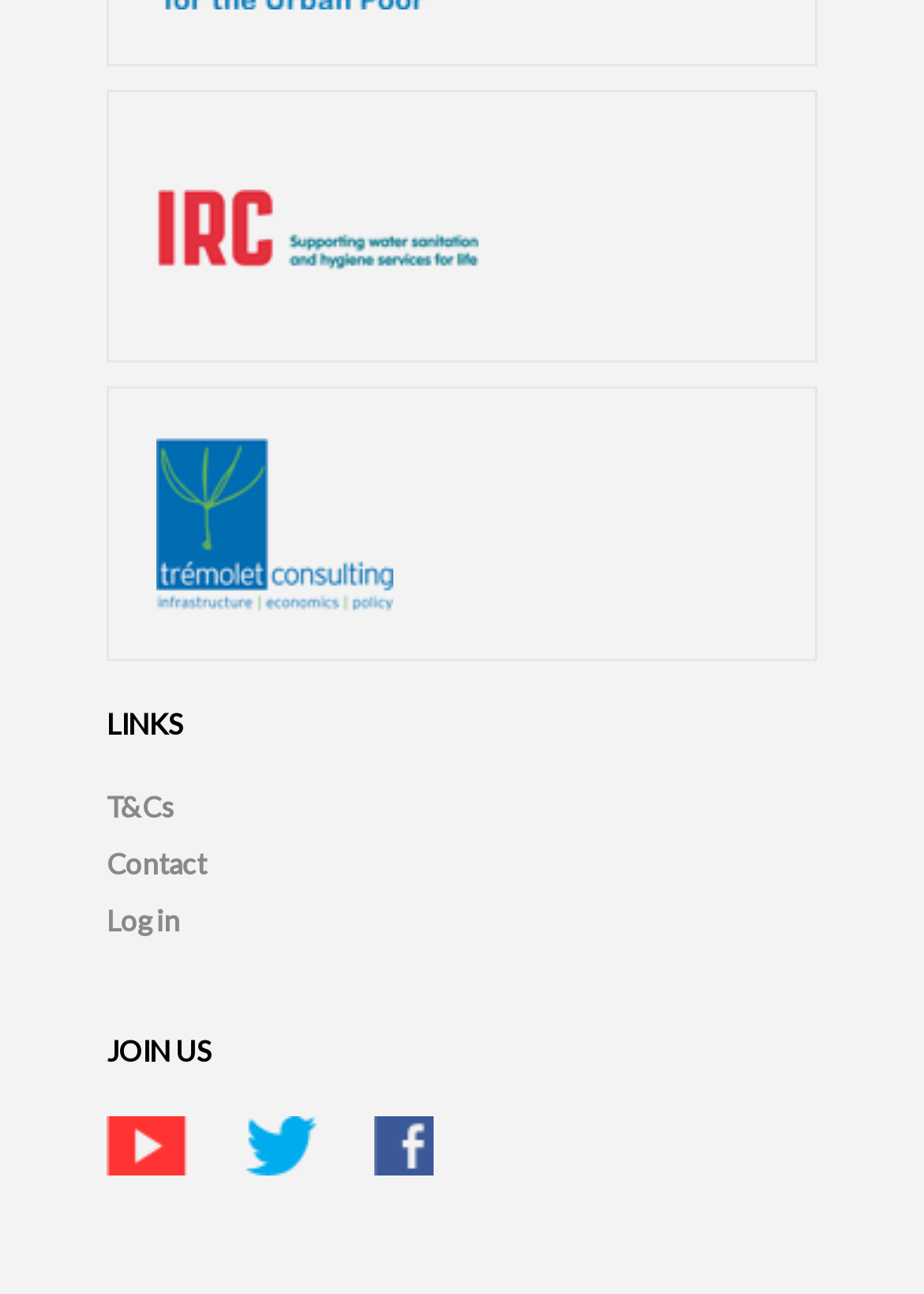What is the second heading on the webpage?
Can you give a detailed and elaborate answer to the question?

The second heading on the webpage is 'JOIN US' which is located at the middle of the webpage, indicated by the bounding box coordinates [0.115, 0.8, 0.885, 0.826].